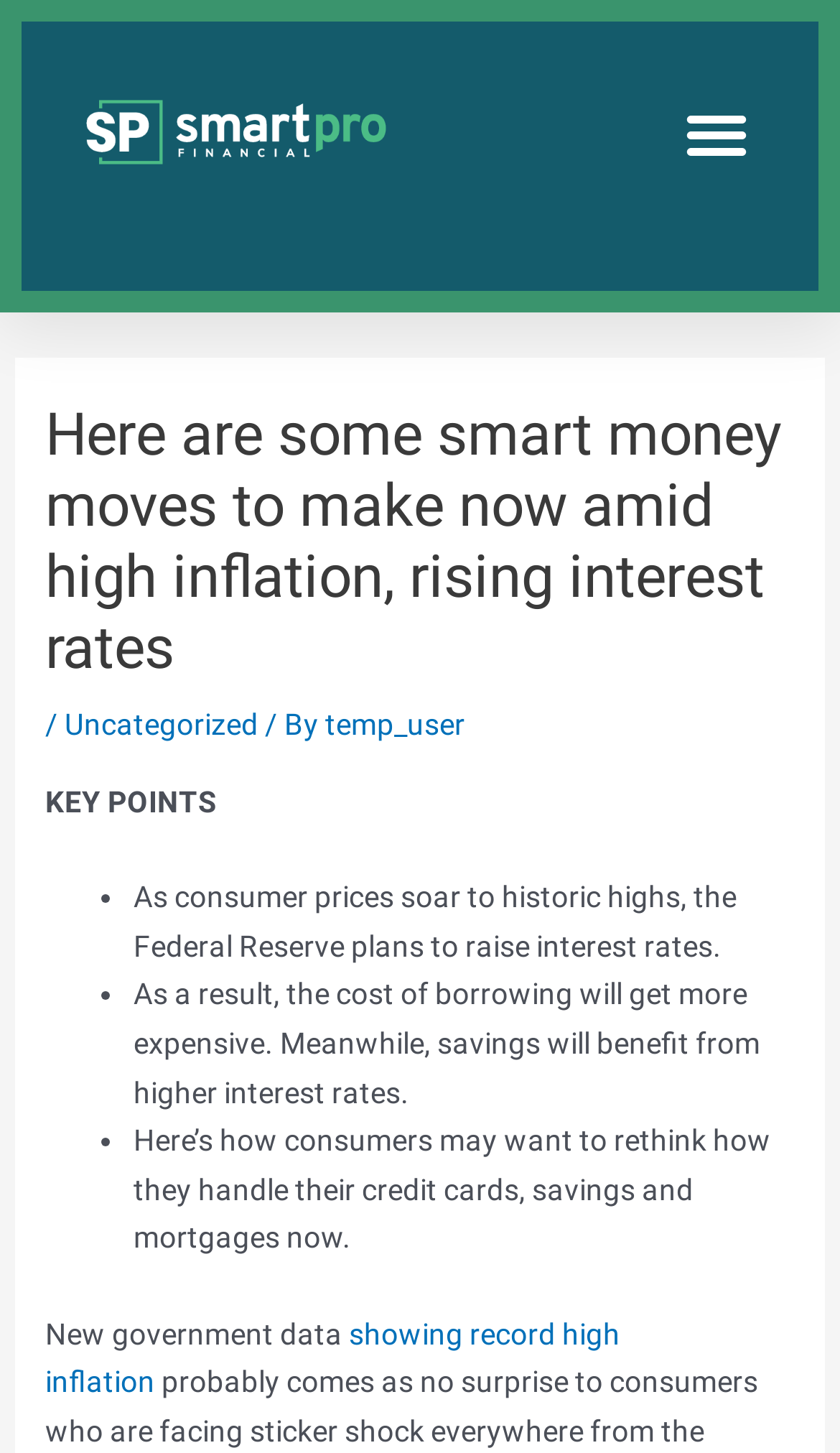Explain the features and main sections of the webpage comprehensively.

The webpage appears to be an article discussing smart financial moves to make during a period of high inflation and rising interest rates. At the top left of the page, there is a link, and to the right of it, a menu toggle button. Below these elements, there is a header section that spans almost the entire width of the page. Within this section, there is a main heading that reads "Here are some smart money moves to make now amid high inflation, rising interest rates." Below the heading, there is a separator line, followed by a link to the category "Uncategorized" and the author's name, "temp_user".

The main content of the article is divided into a list of key points, each marked with a bullet point. The first key point states that as consumer prices reach historic highs, the Federal Reserve plans to raise interest rates. The second point explains that this will make borrowing more expensive, but savings will benefit from higher interest rates. The third point advises consumers to rethink how they handle their credit cards, savings, and mortgages in this new environment.

Below the list of key points, there is a paragraph of text that mentions new government data showing record high inflation. This paragraph includes a link to more information about the data. Overall, the webpage appears to be a informative article providing guidance on personal finance during a period of economic change.